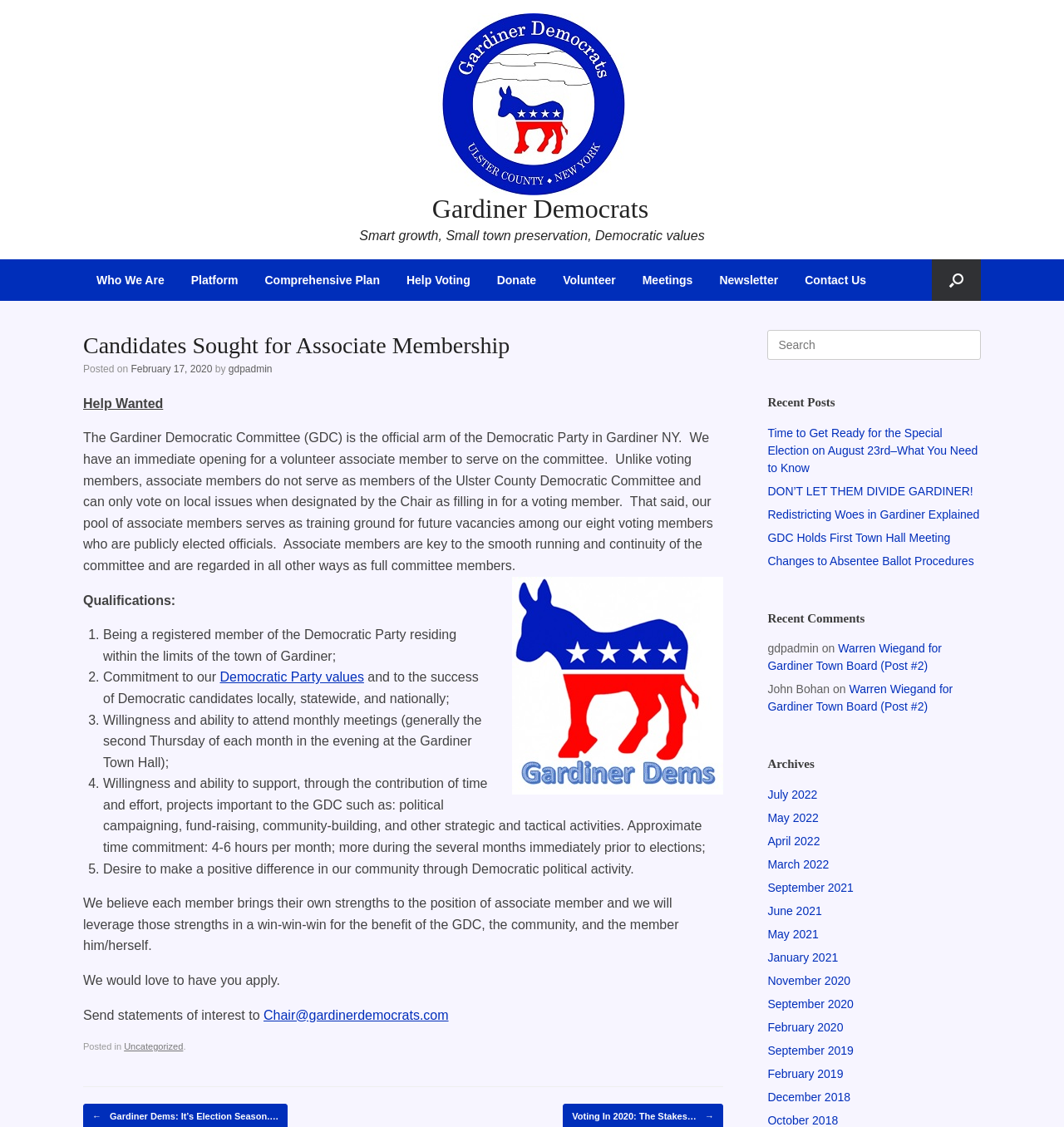What is the name of the committee mentioned in the webpage?
Give a single word or phrase answer based on the content of the image.

Gardiner Democratic Committee